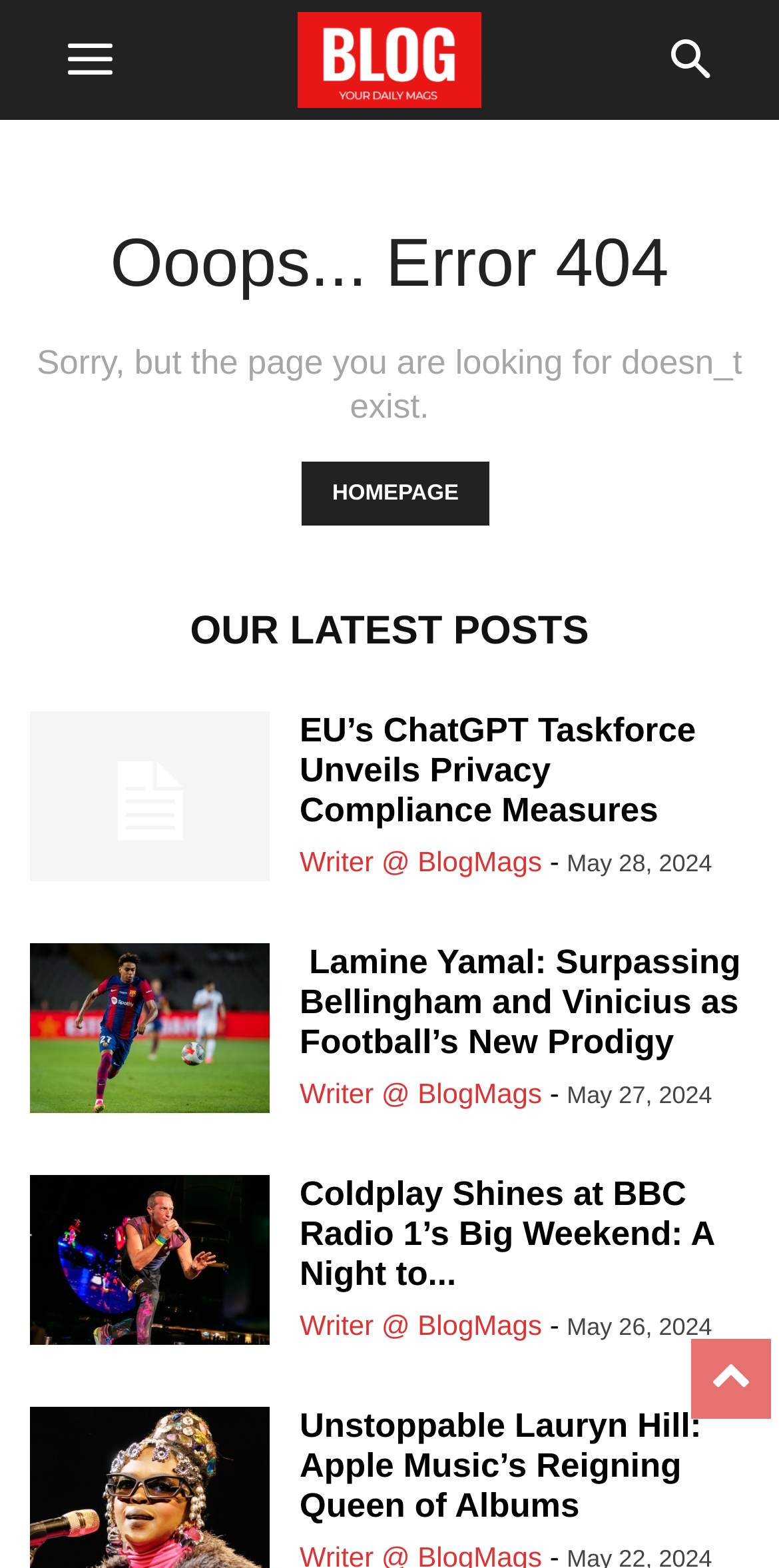Find the bounding box coordinates of the clickable area that will achieve the following instruction: "Read EU’s ChatGPT Taskforce Unveils Privacy Compliance Measures".

[0.038, 0.454, 0.346, 0.568]